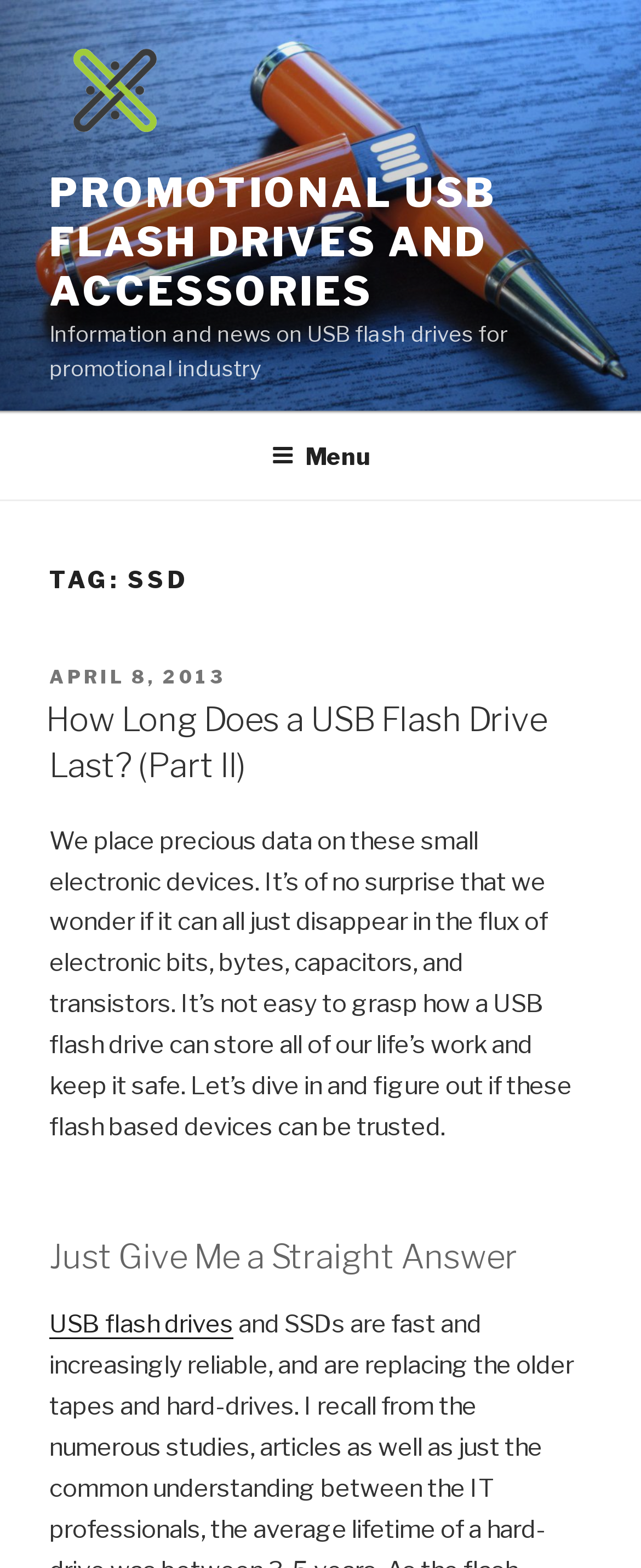What is the main topic of this webpage?
Using the visual information, answer the question in a single word or phrase.

USB flash drives